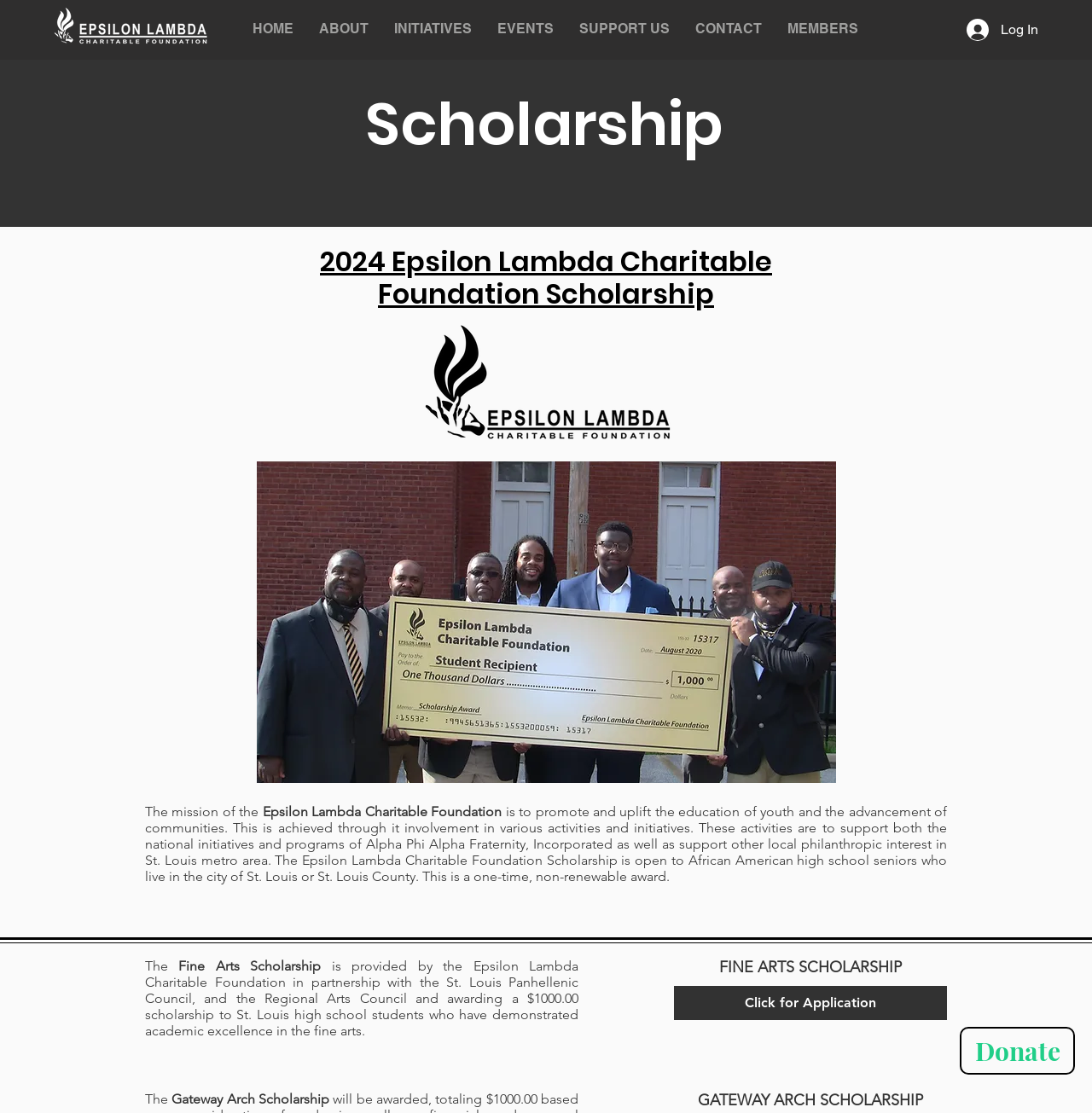What is the purpose of the Epsilon Lambda Charitable Foundation?
Based on the screenshot, answer the question with a single word or phrase.

To promote education and community advancement